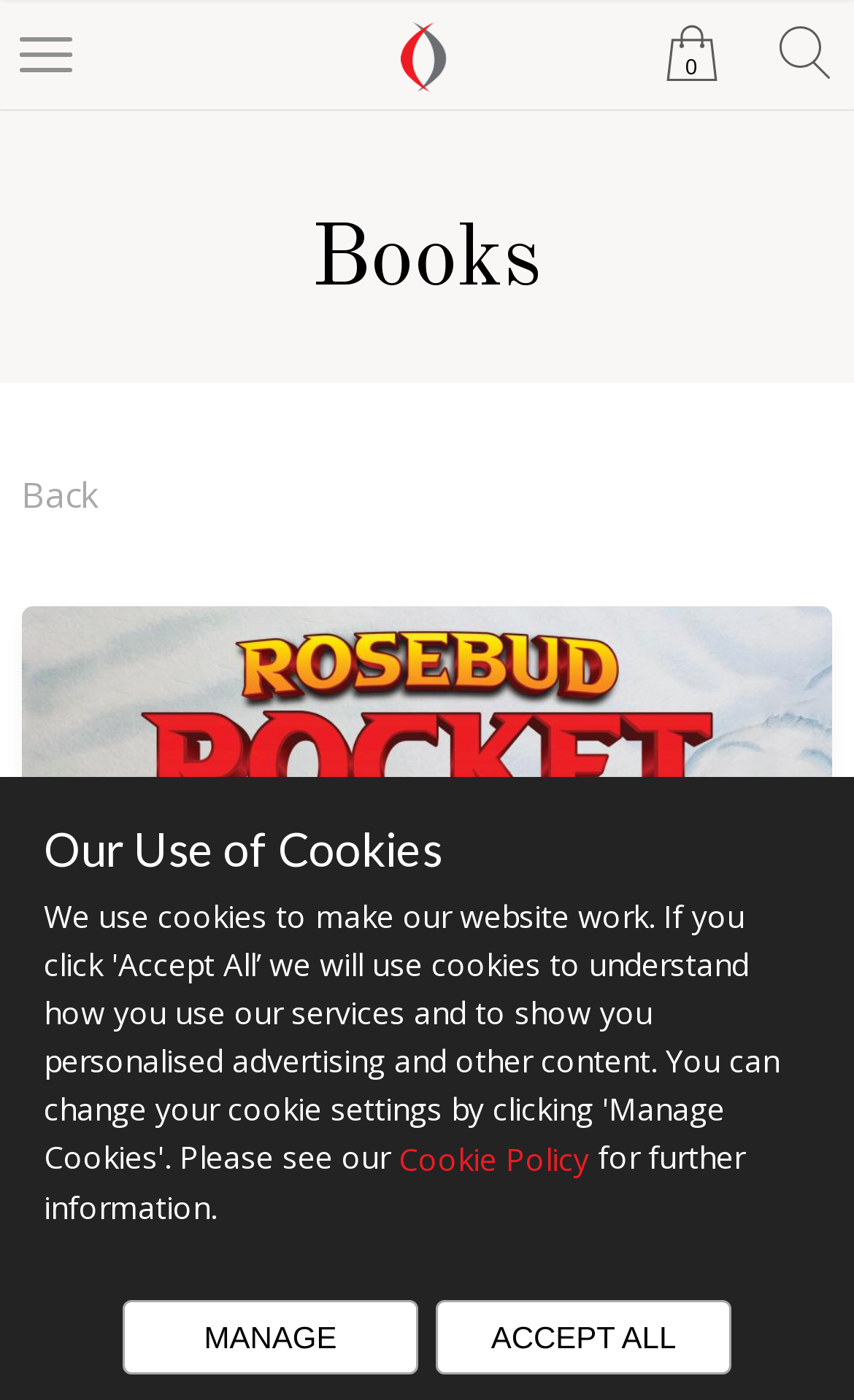What is the name of the book?
Respond with a short answer, either a single word or a phrase, based on the image.

Rosebud Rocket